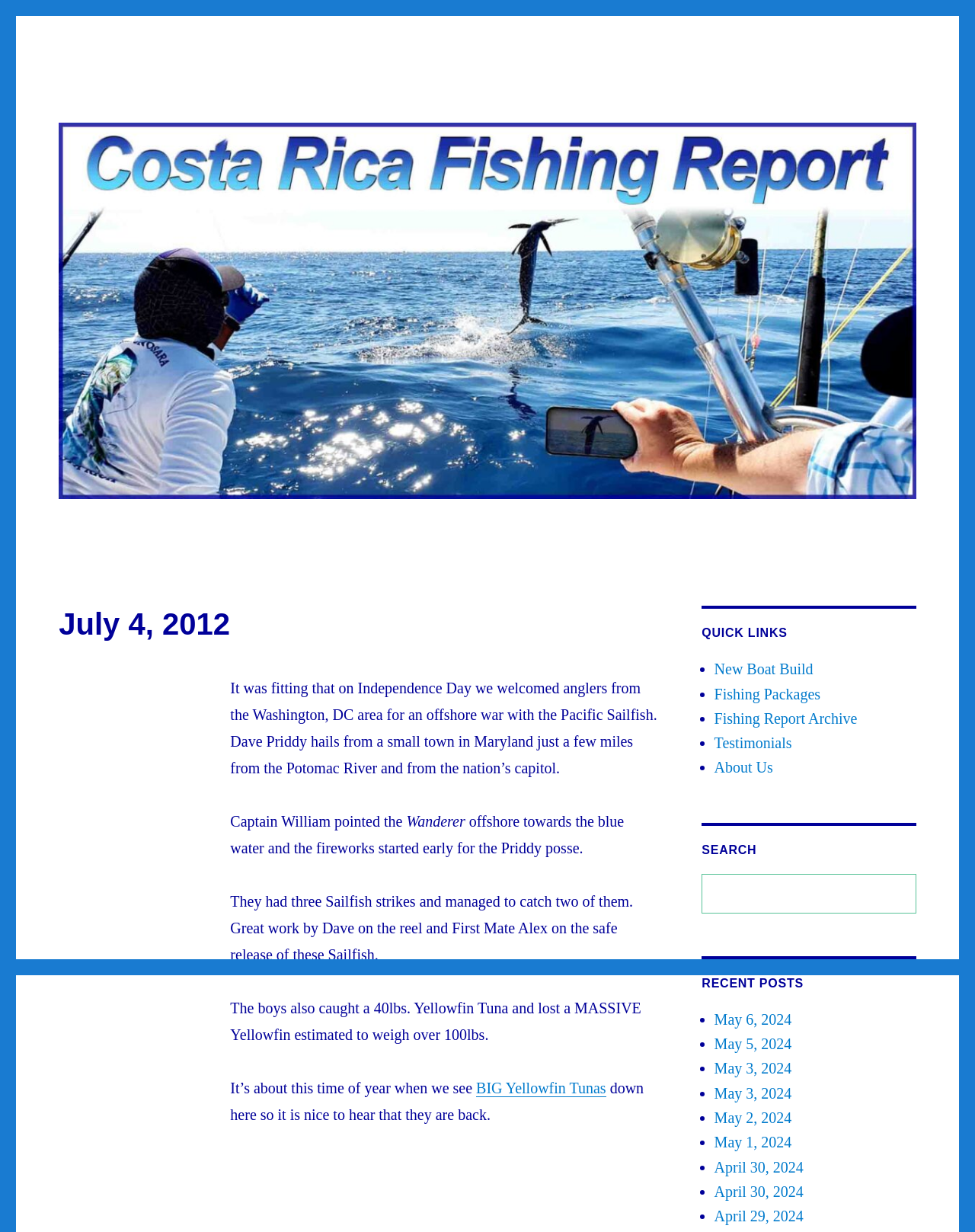Locate the bounding box coordinates of the clickable area needed to fulfill the instruction: "Read the Costa Rica Fishing Report Archive".

[0.06, 0.082, 0.269, 0.091]